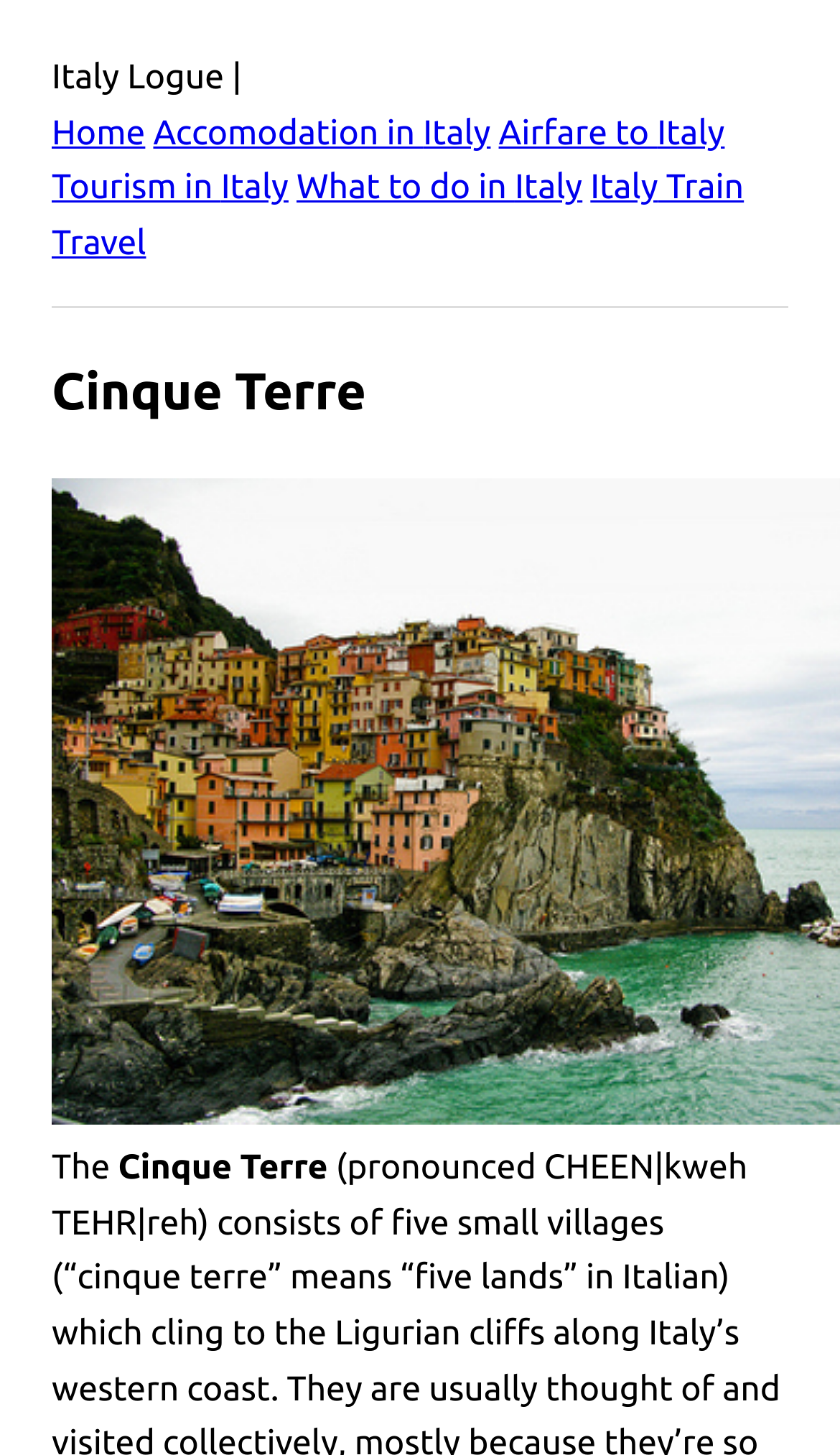Provide a brief response using a word or short phrase to this question:
What is the first word of the text following the heading 'Cinque Terre'?

The